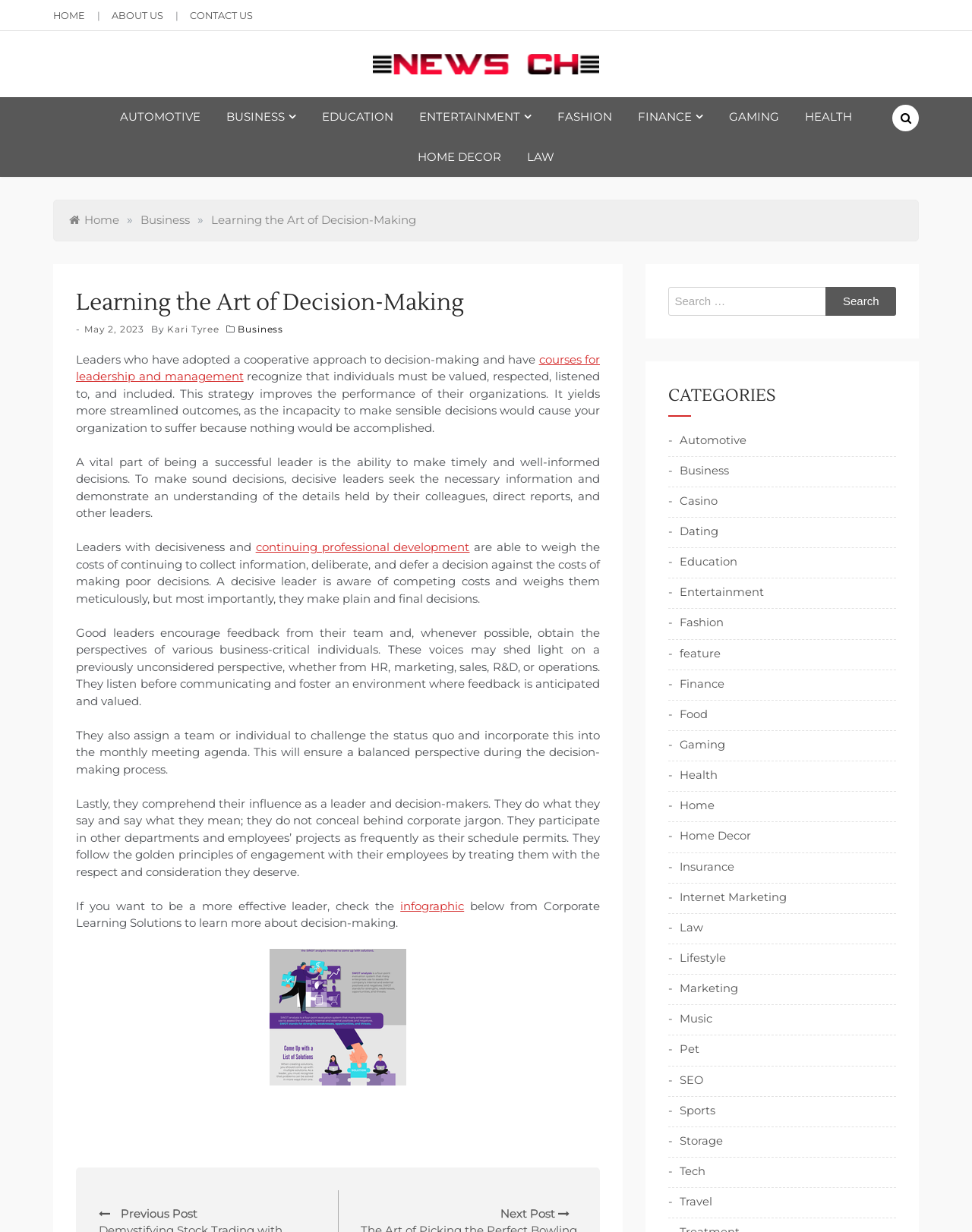Identify the bounding box coordinates of the specific part of the webpage to click to complete this instruction: "Search for something".

[0.688, 0.233, 0.922, 0.256]